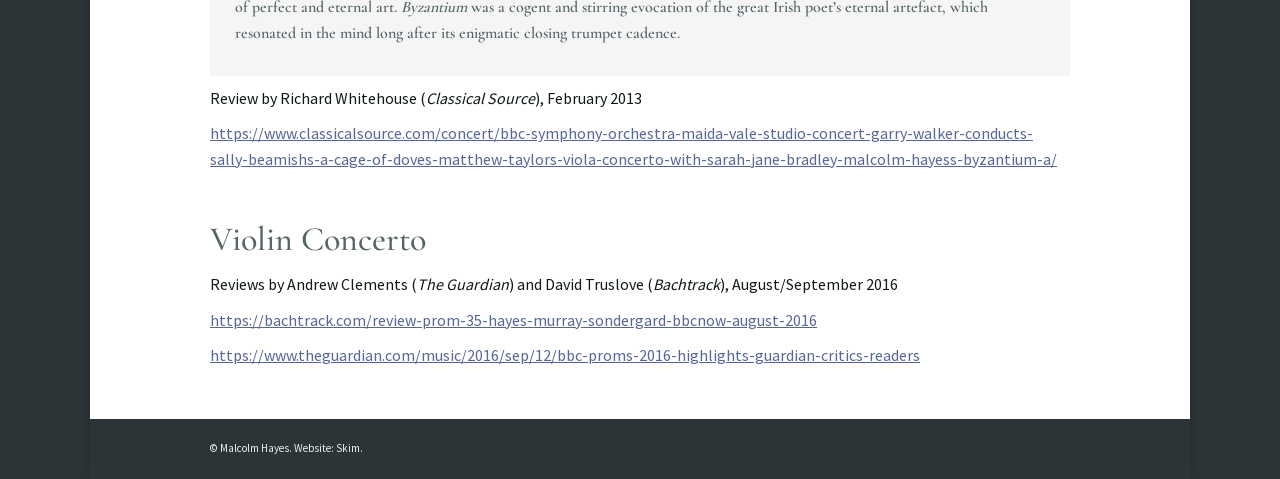Give a concise answer of one word or phrase to the question: 
What is the name of the reviewer in the first review?

Richard Whitehouse